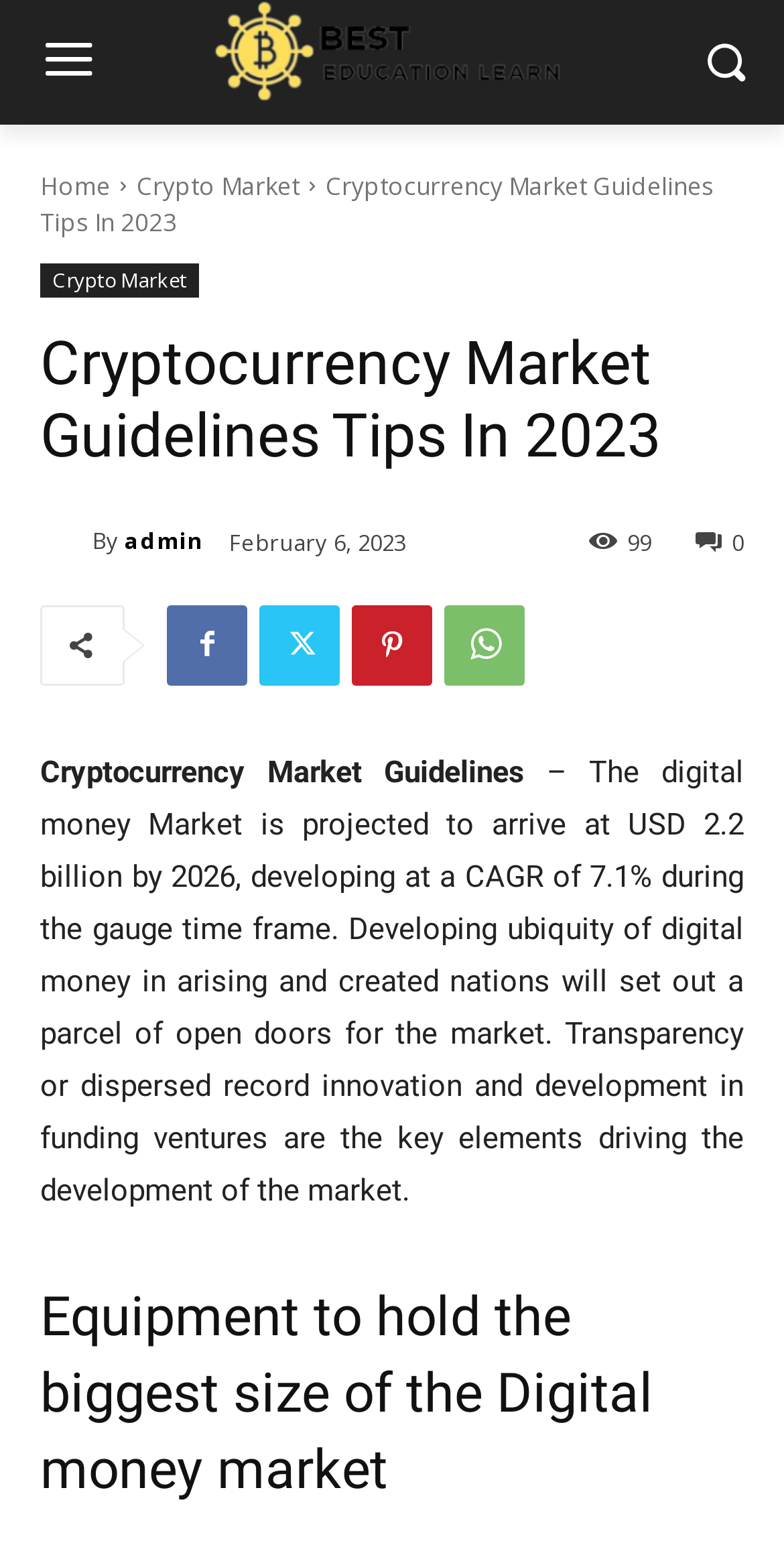Locate the bounding box coordinates of the region to be clicked to comply with the following instruction: "Click on the Home link". The coordinates must be four float numbers between 0 and 1, in the form [left, top, right, bottom].

[0.051, 0.109, 0.141, 0.131]